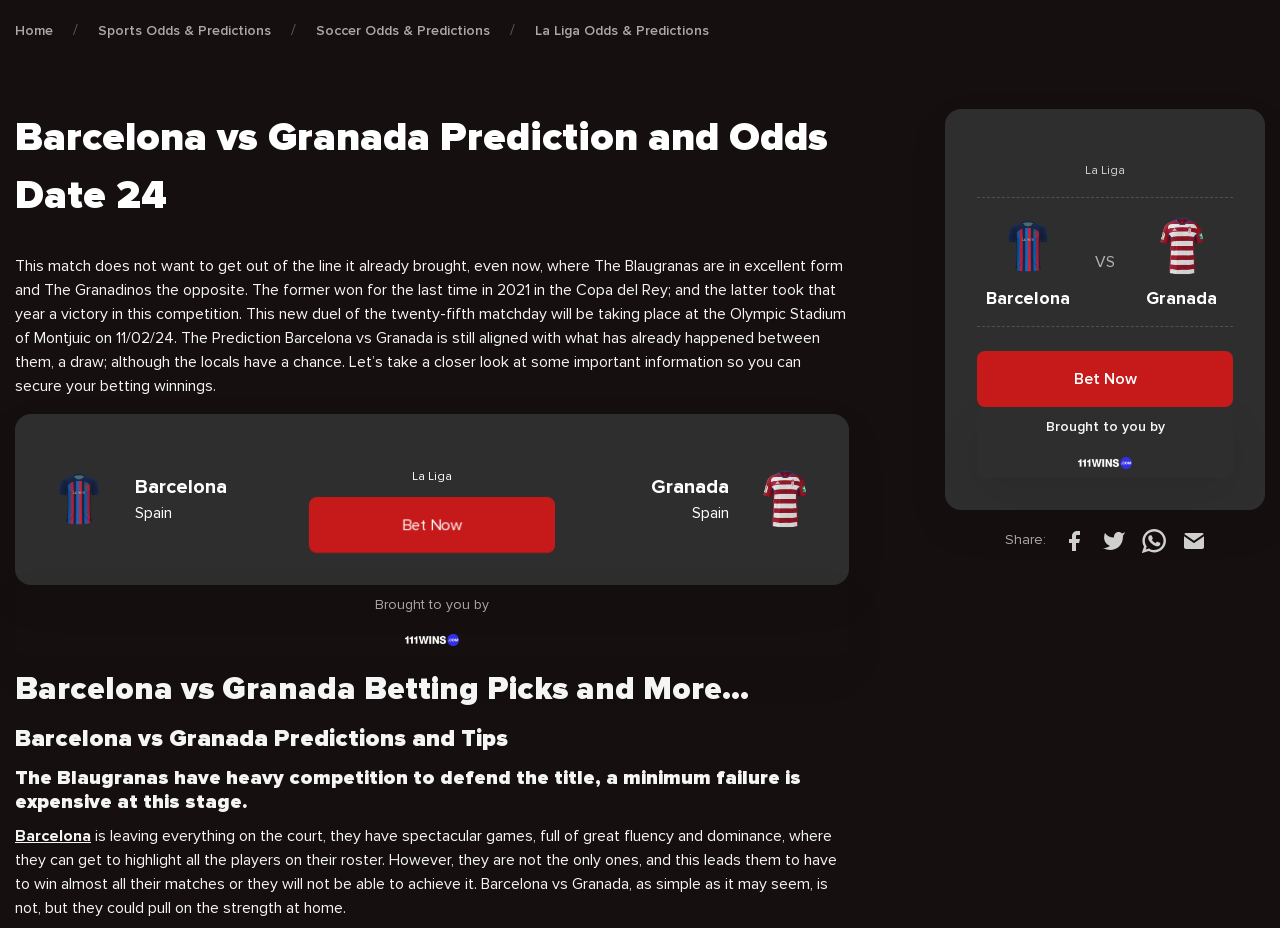Specify the bounding box coordinates for the region that must be clicked to perform the given instruction: "Click on Twitter".

[0.861, 0.571, 0.879, 0.592]